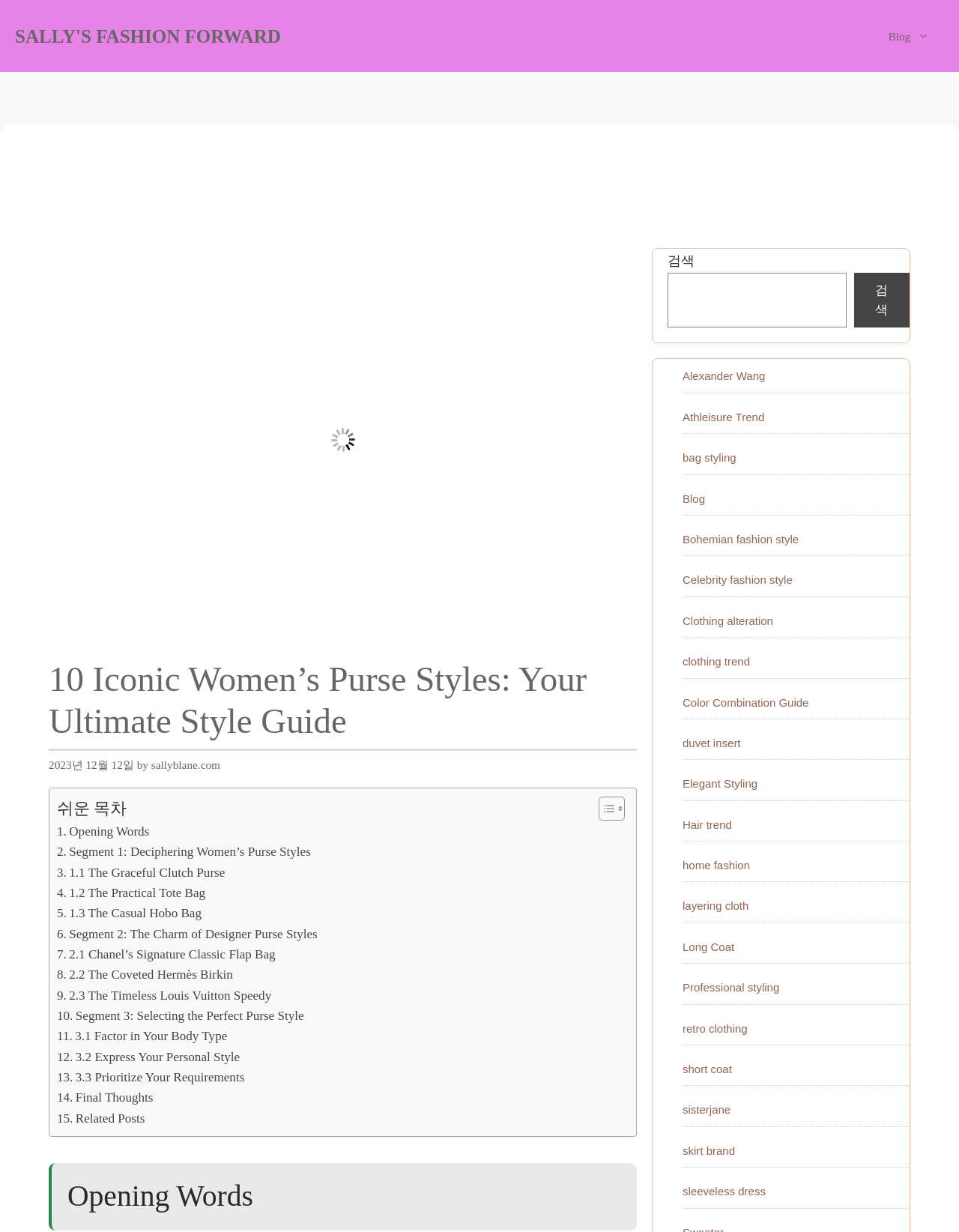What is the main topic of this webpage?
Using the details shown in the screenshot, provide a comprehensive answer to the question.

Based on the webpage's content, including the heading '10 Iconic Women’s Purse Styles: Your Ultimate Style Guide' and the various links to different purse styles, it is clear that the main topic of this webpage is women's purse styles.